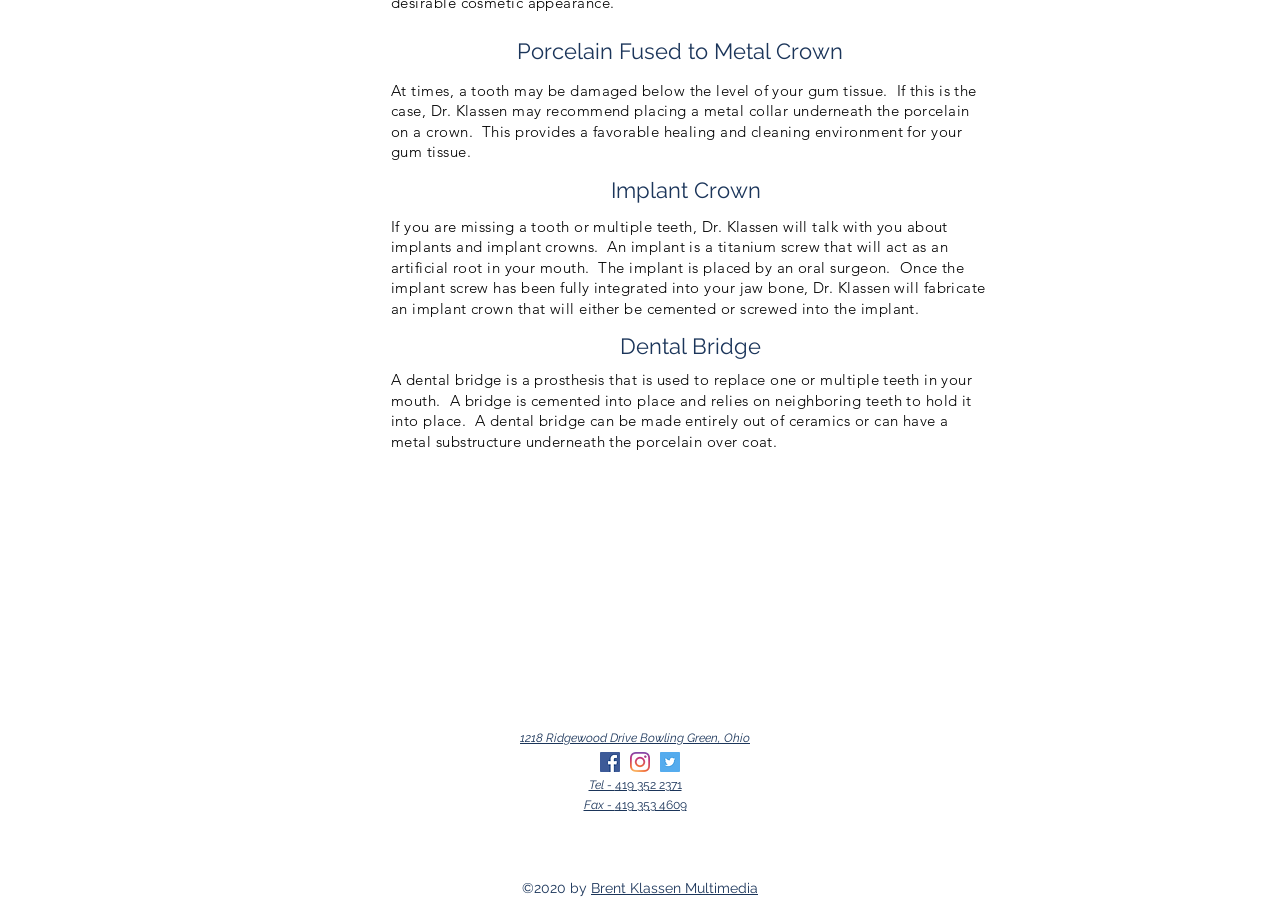Bounding box coordinates are specified in the format (top-left x, top-left y, bottom-right x, bottom-right y). All values are floating point numbers bounded between 0 and 1. Please provide the bounding box coordinate of the region this sentence describes: Tel - 419 352 2371

[0.46, 0.859, 0.532, 0.874]